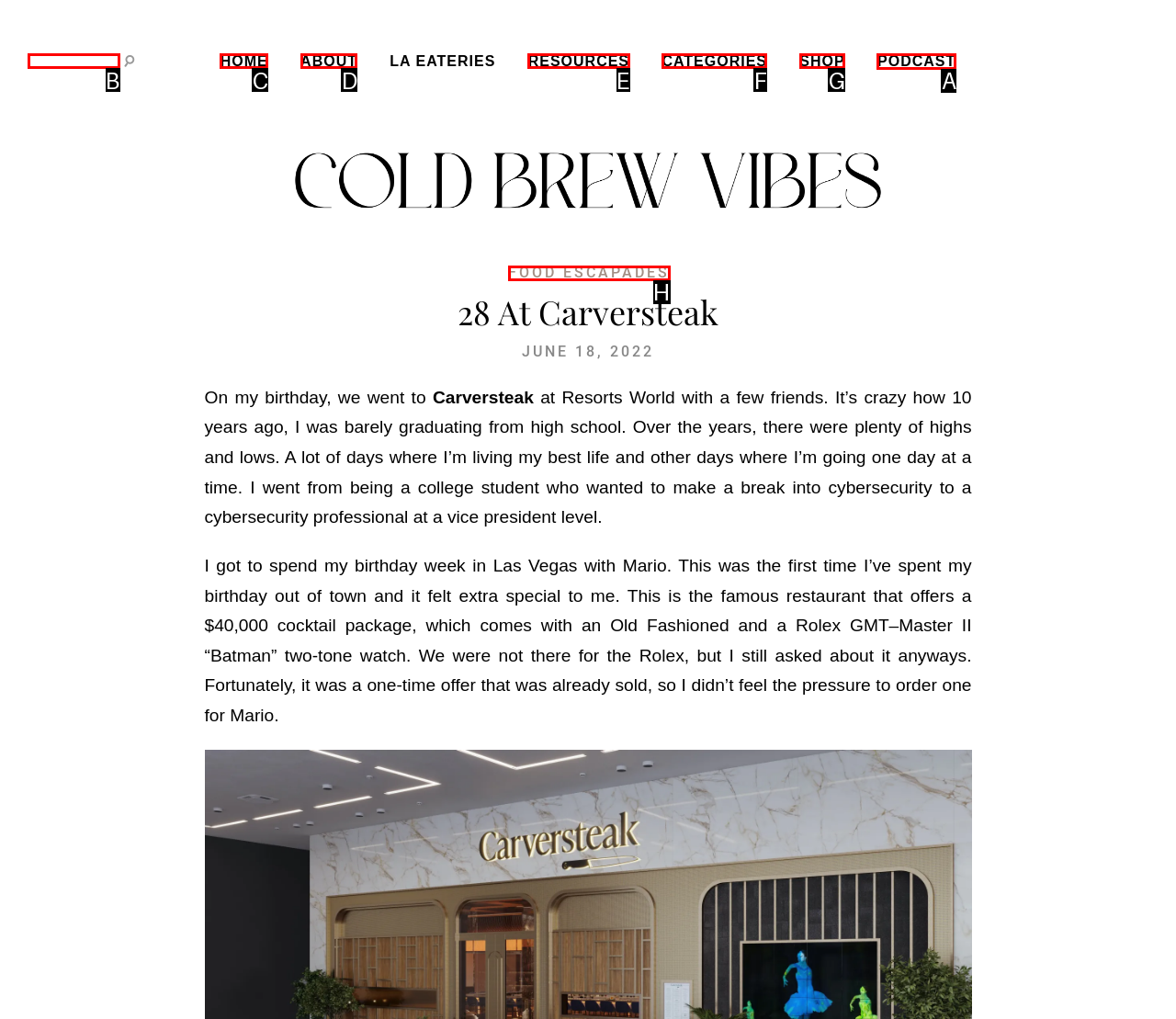Indicate which lettered UI element to click to fulfill the following task: visit the podcast page
Provide the letter of the correct option.

A